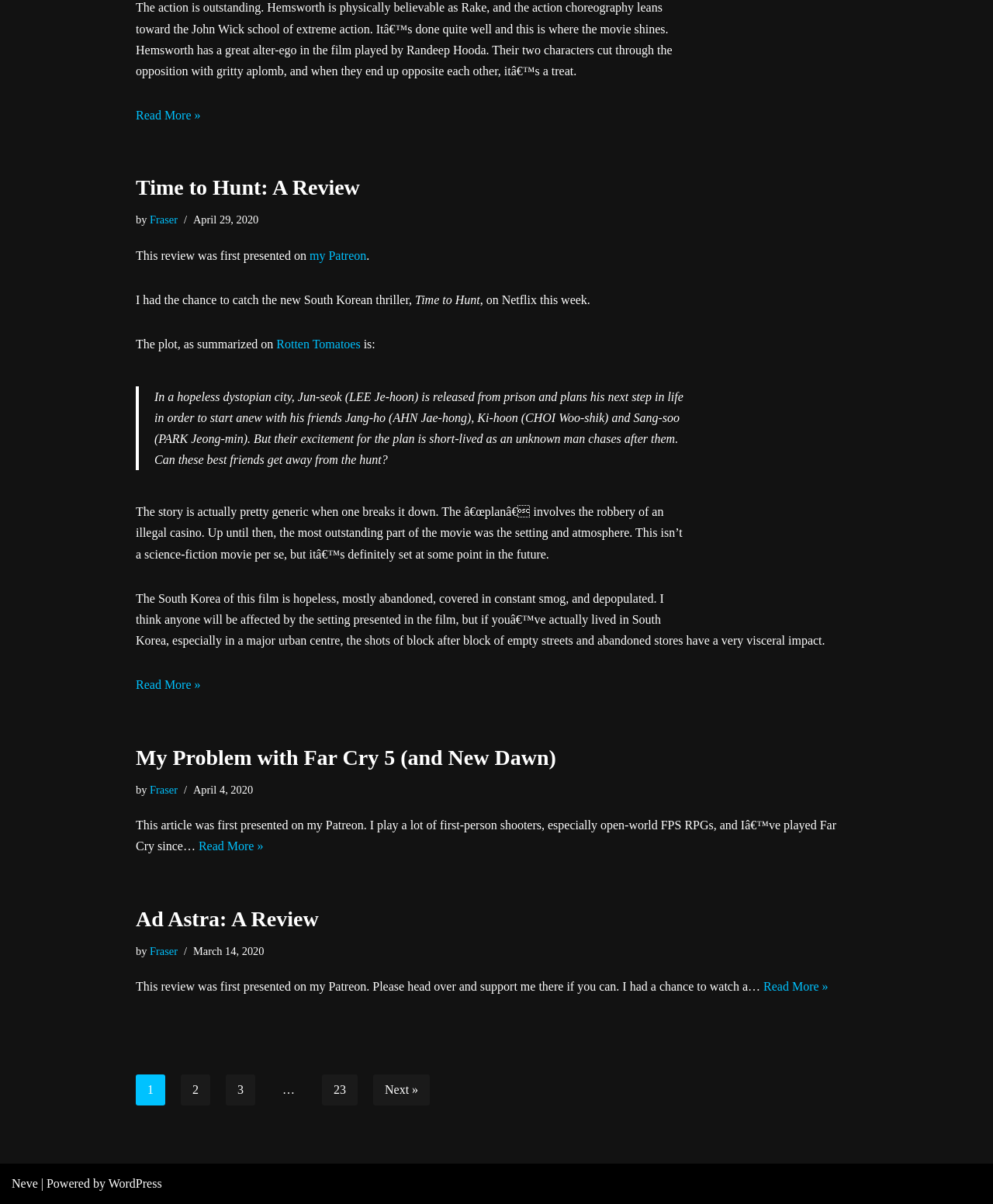Please provide a one-word or short phrase answer to the question:
How many articles are on this webpage?

3